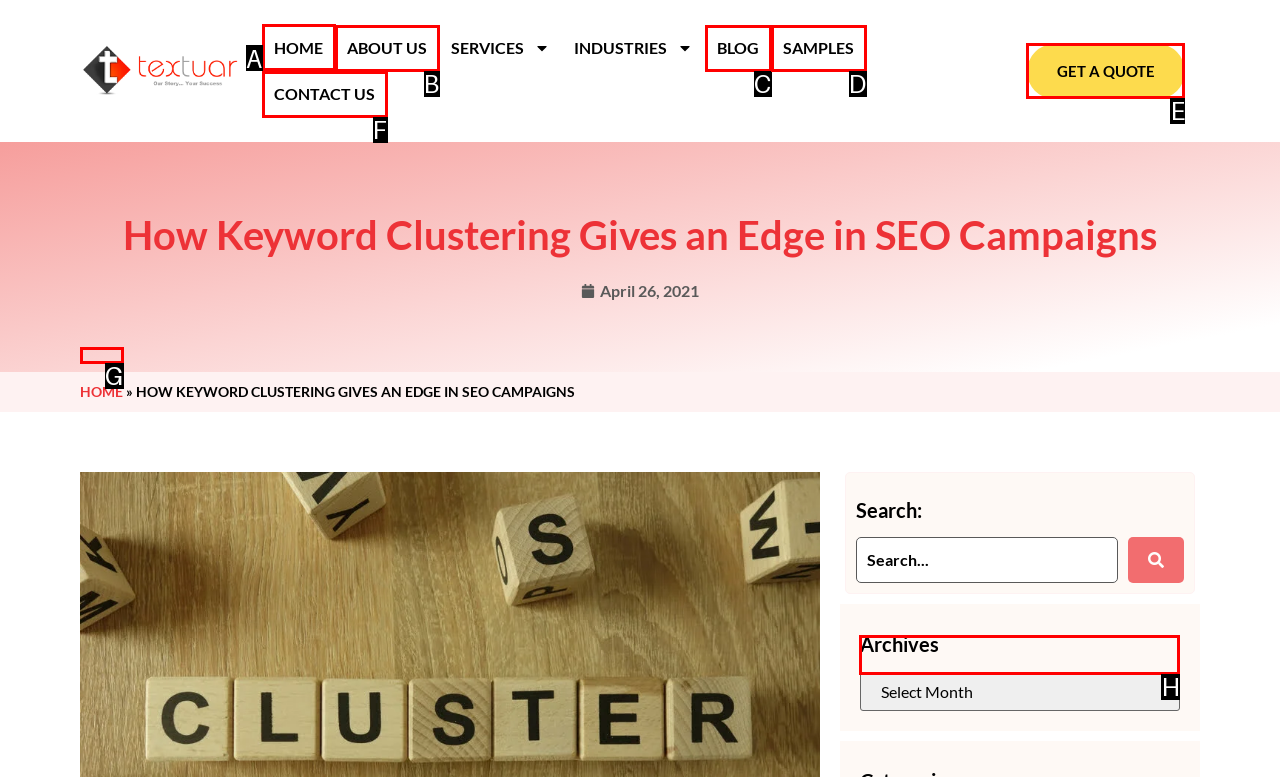Select the correct option from the given choices to perform this task: go to home page. Provide the letter of that option.

A